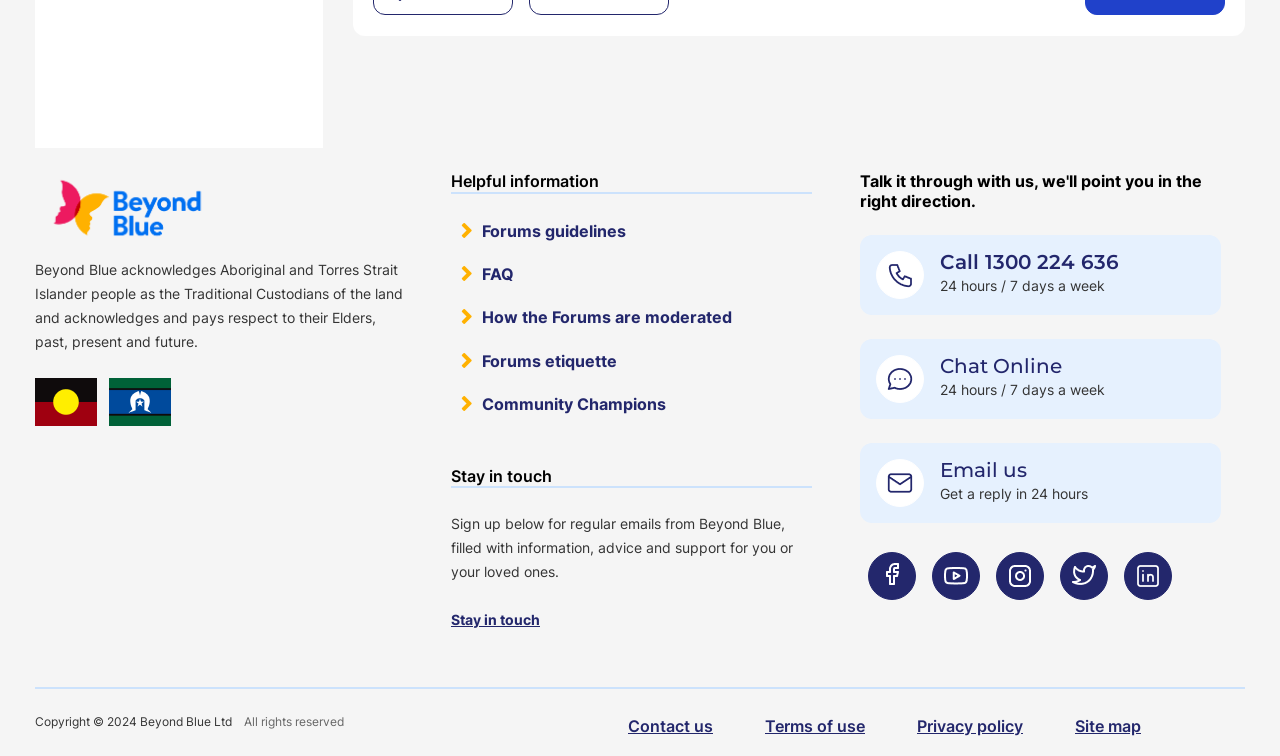Find the bounding box coordinates for the HTML element specified by: "FAQ".

[0.352, 0.349, 0.402, 0.376]